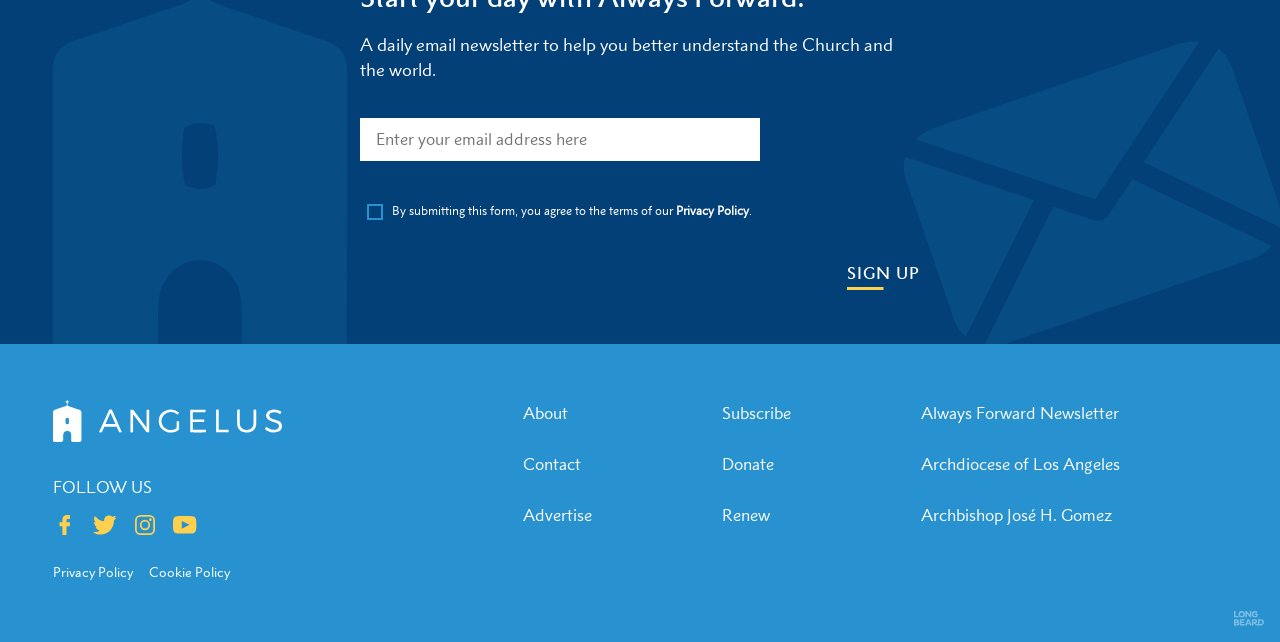What social media platforms can users follow?
Refer to the image and respond with a one-word or short-phrase answer.

Multiple platforms